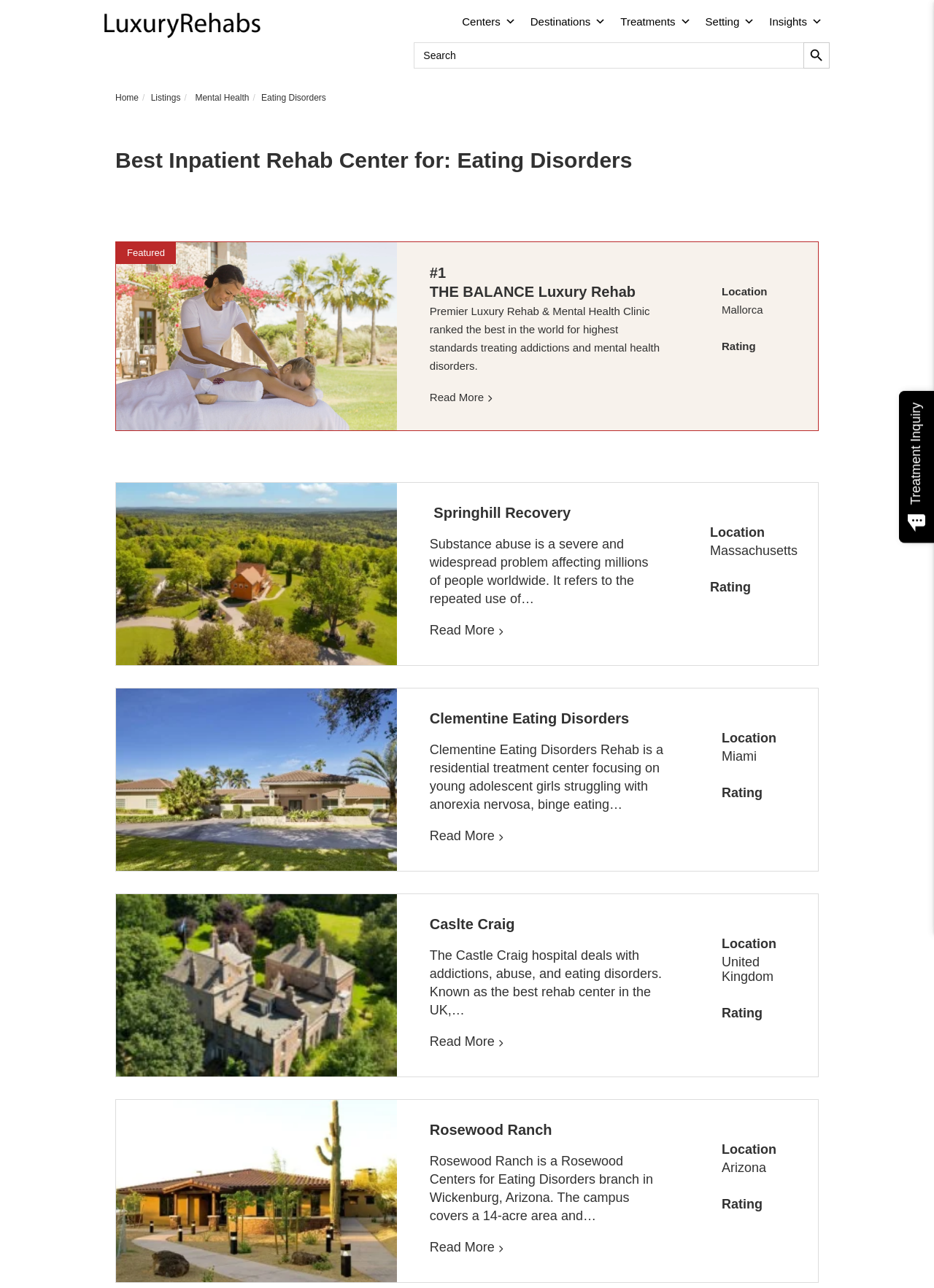Determine the bounding box coordinates of the clickable element necessary to fulfill the instruction: "Explore Rosewood Ranch eating disorders treatment". Provide the coordinates as four float numbers within the 0 to 1 range, i.e., [left, top, right, bottom].

[0.46, 0.962, 0.716, 0.976]